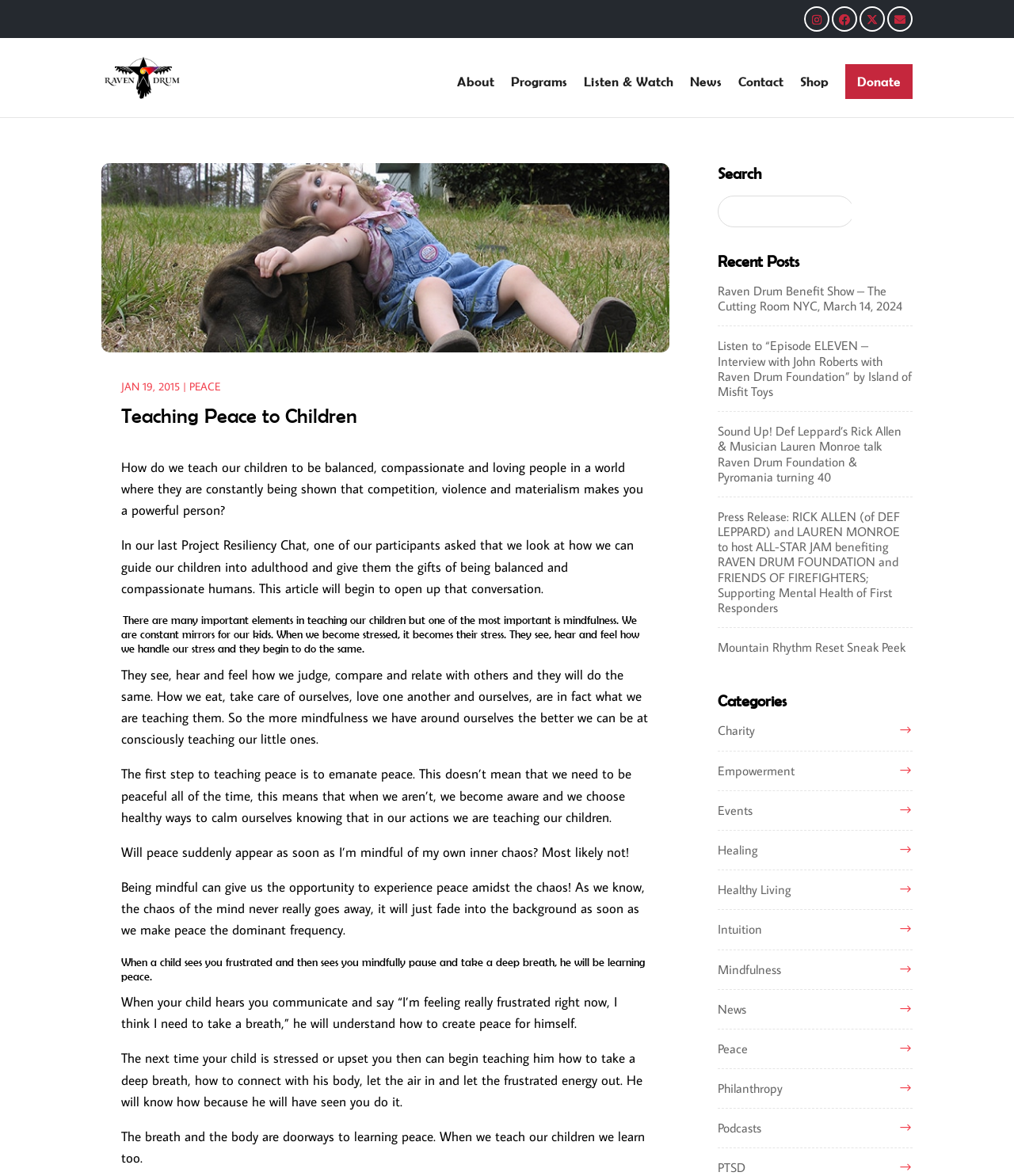What is the name of the foundation?
Give a detailed explanation using the information visible in the image.

The name of the foundation can be found in the top-left corner of the webpage, where it says 'Raven Drum Foundation' in the image and link elements.